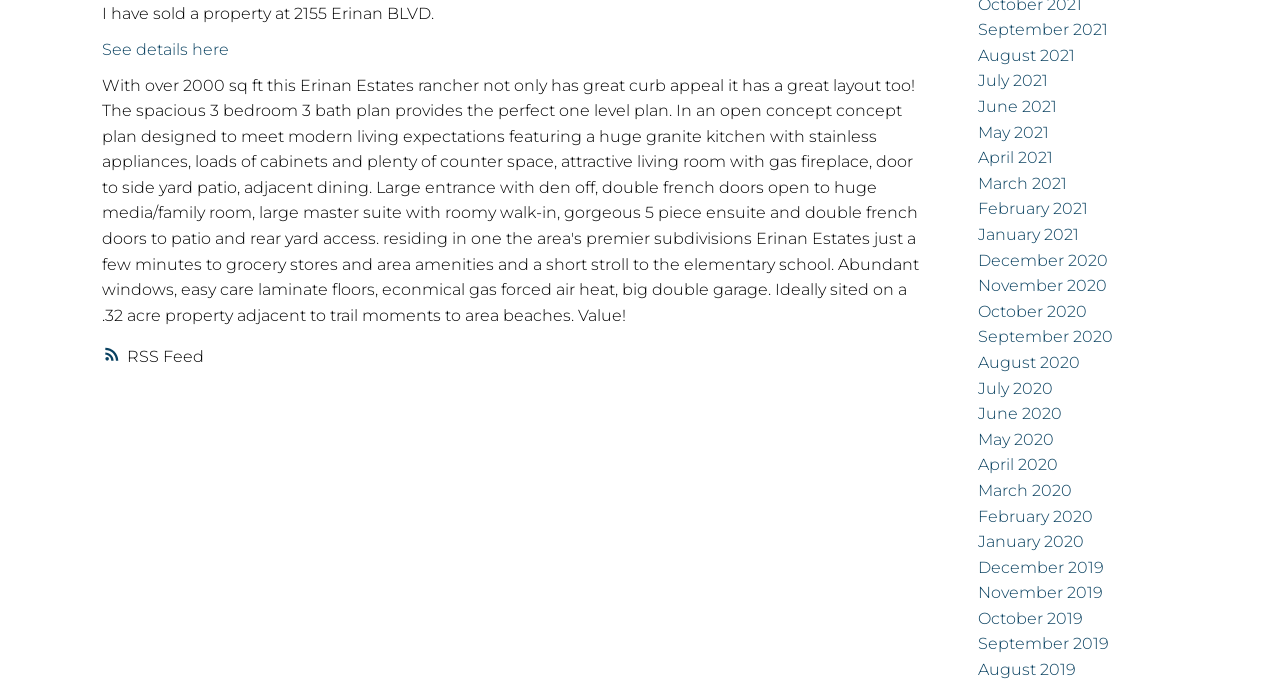What is the purpose of the 'RSS Feed' link?
Using the image, give a concise answer in the form of a single word or short phrase.

To subscribe to updates